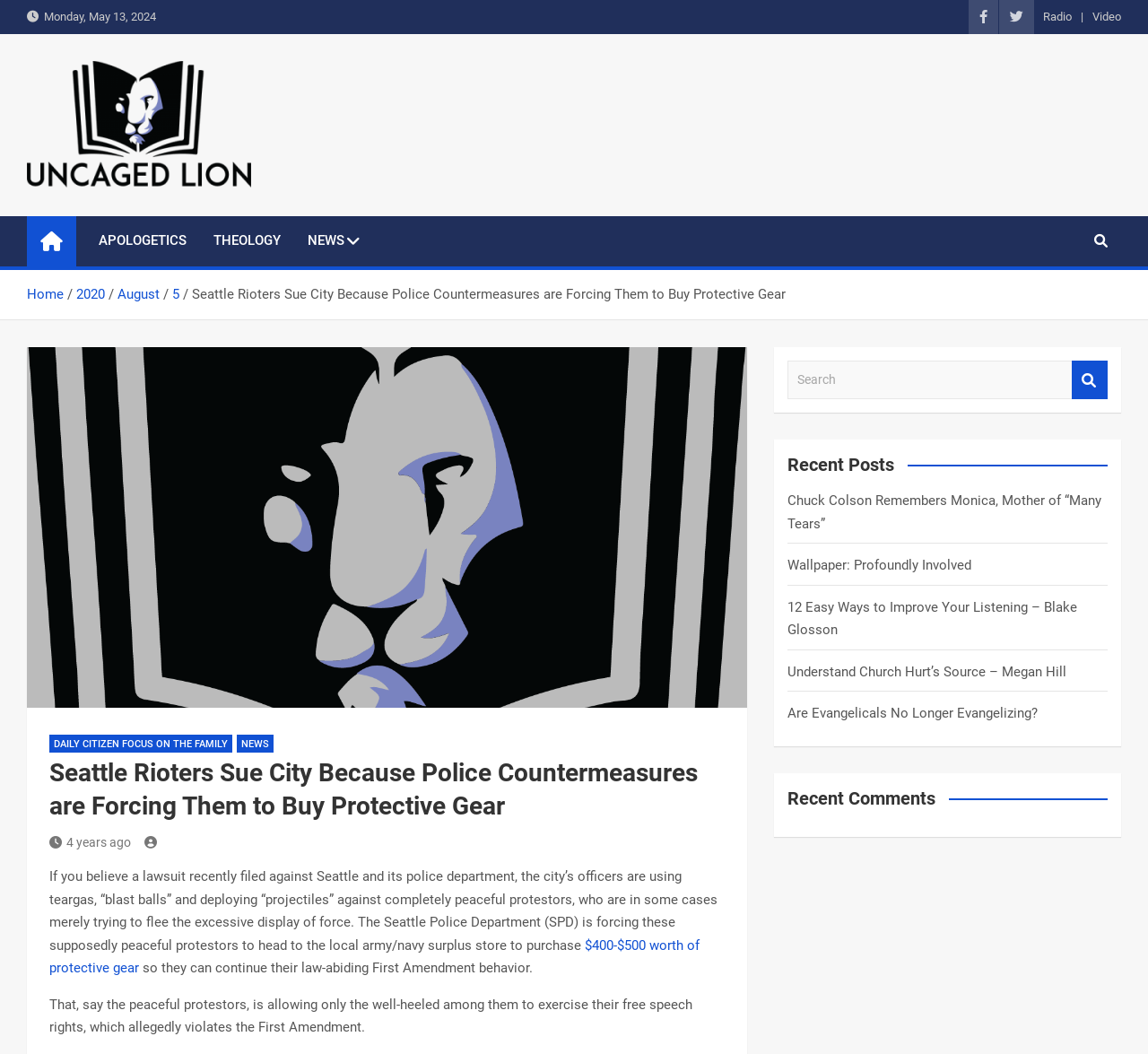Can you extract the primary headline text from the webpage?

Seattle Rioters Sue City Because Police Countermeasures are Forcing Them to Buy Protective Gear